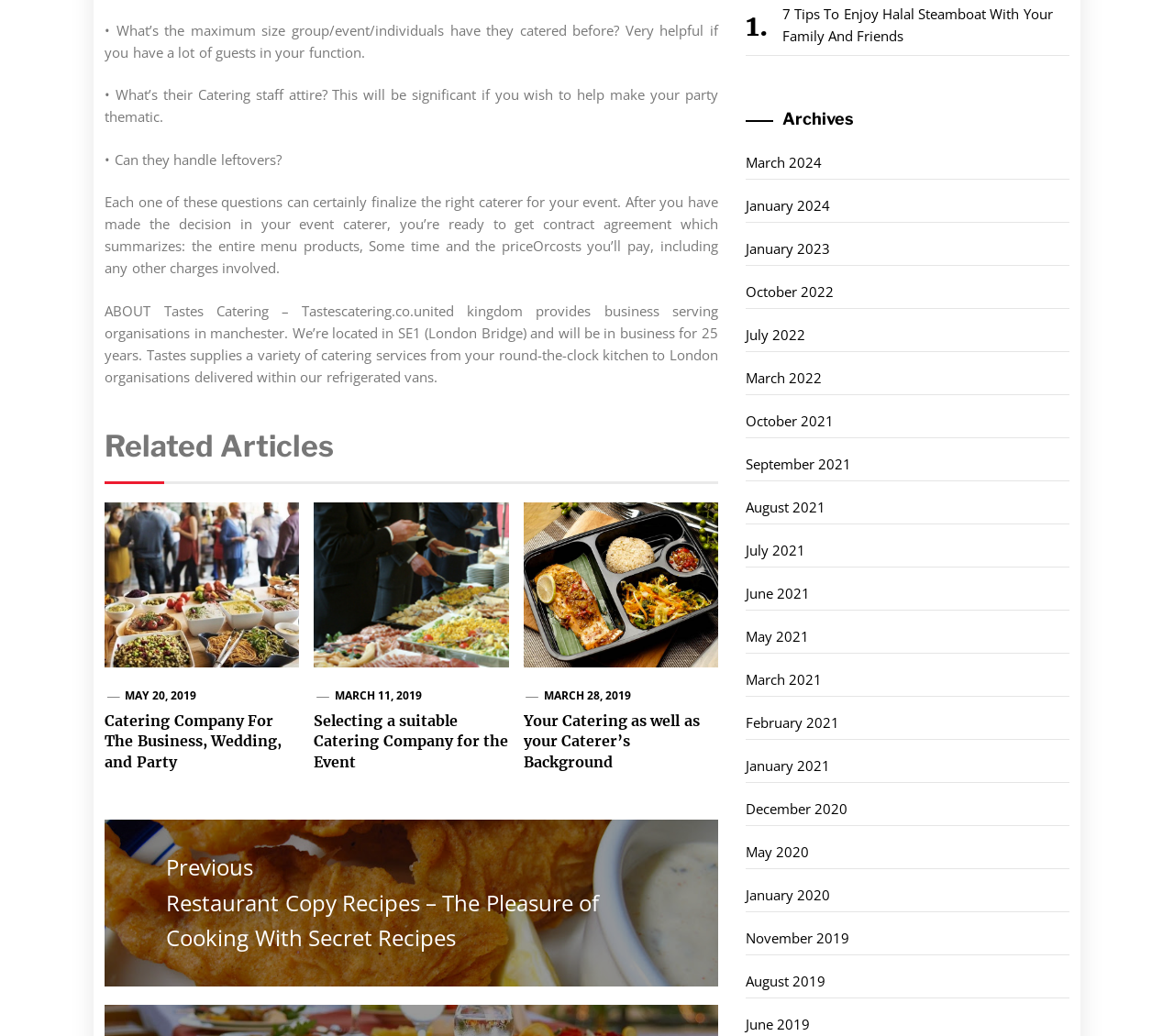Answer briefly with one word or phrase:
How long has Tastes Catering been in business?

25 years